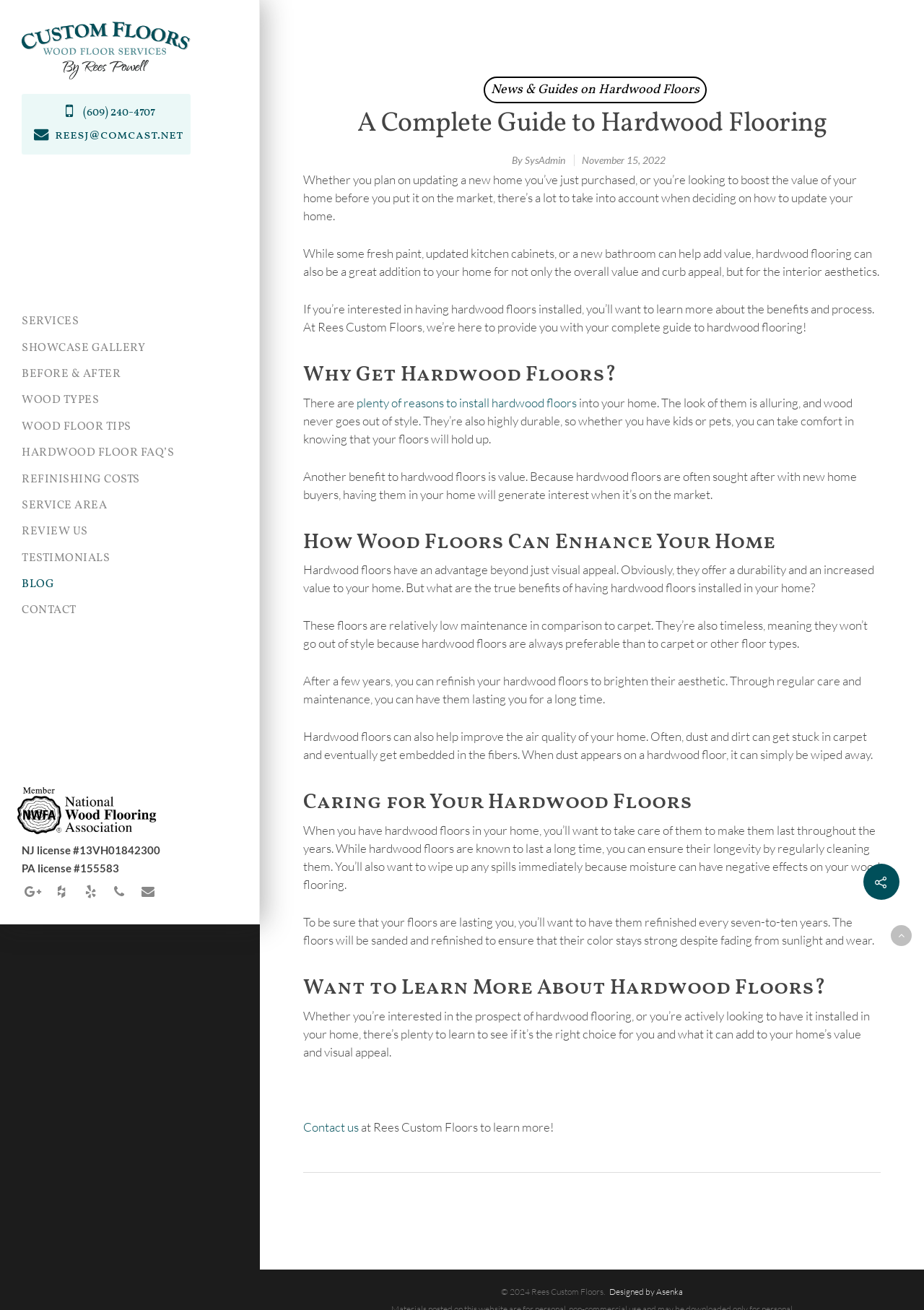Respond to the following question using a concise word or phrase: 
What can be done to improve air quality in a home with hardwood floors?

Wipe away dust